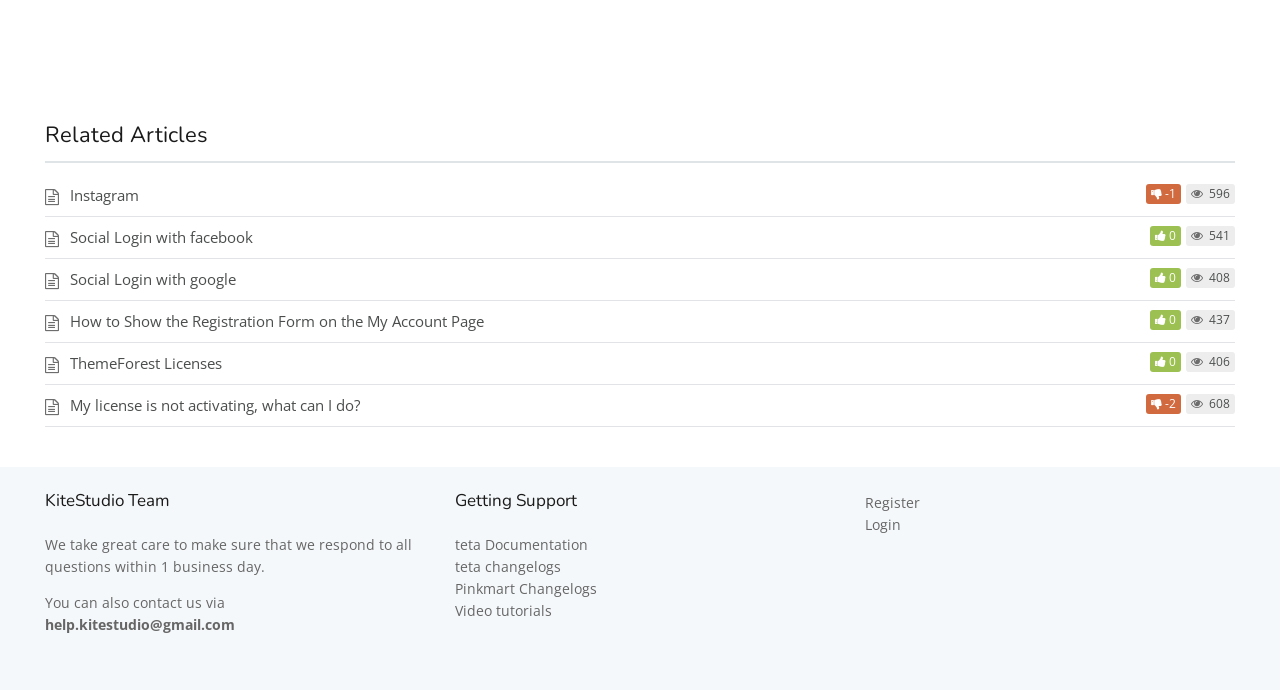Please find the bounding box coordinates for the clickable element needed to perform this instruction: "Register".

[0.676, 0.714, 0.719, 0.741]